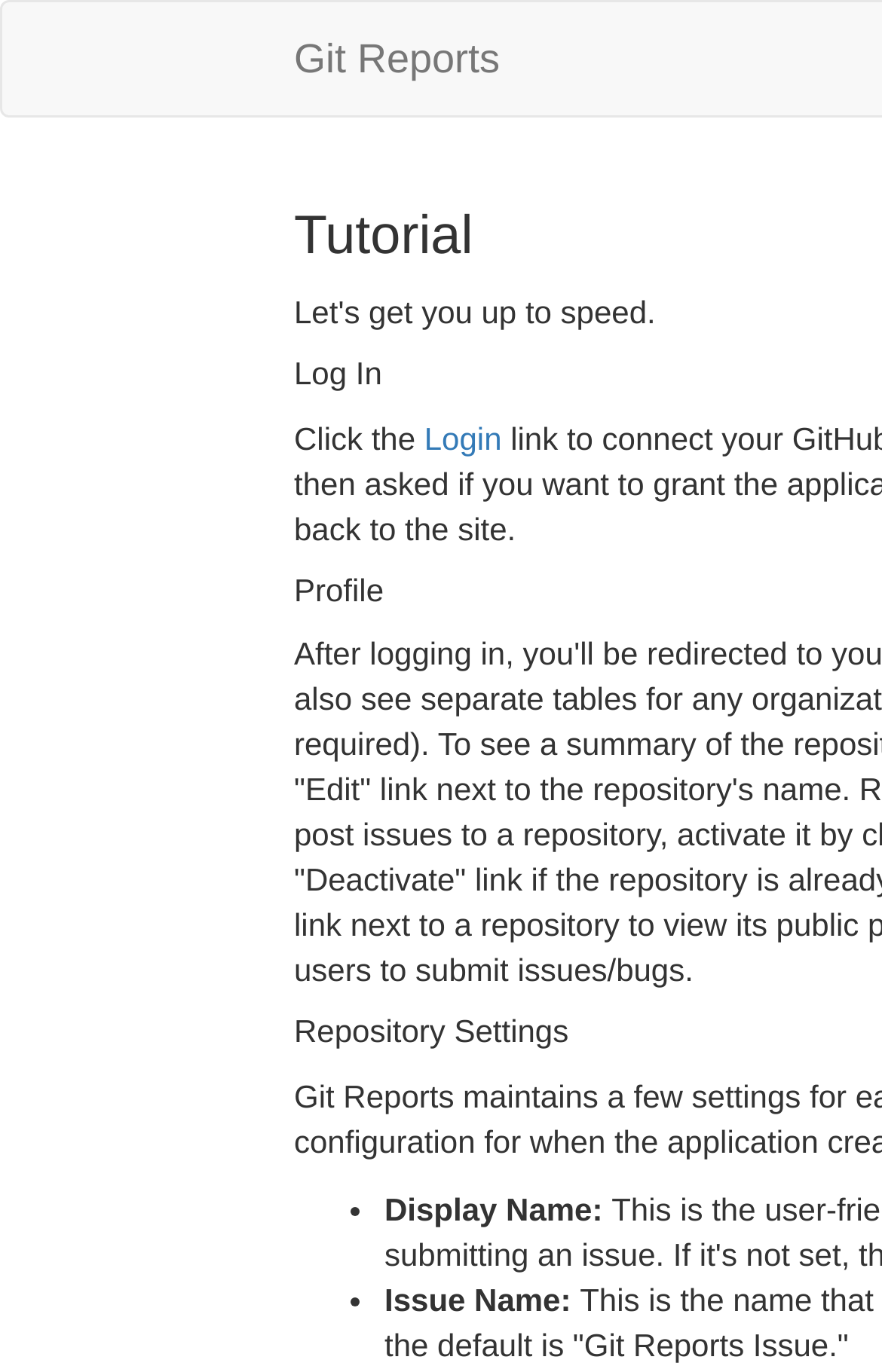Find and provide the bounding box coordinates for the UI element described with: "Login".

[0.481, 0.306, 0.569, 0.332]